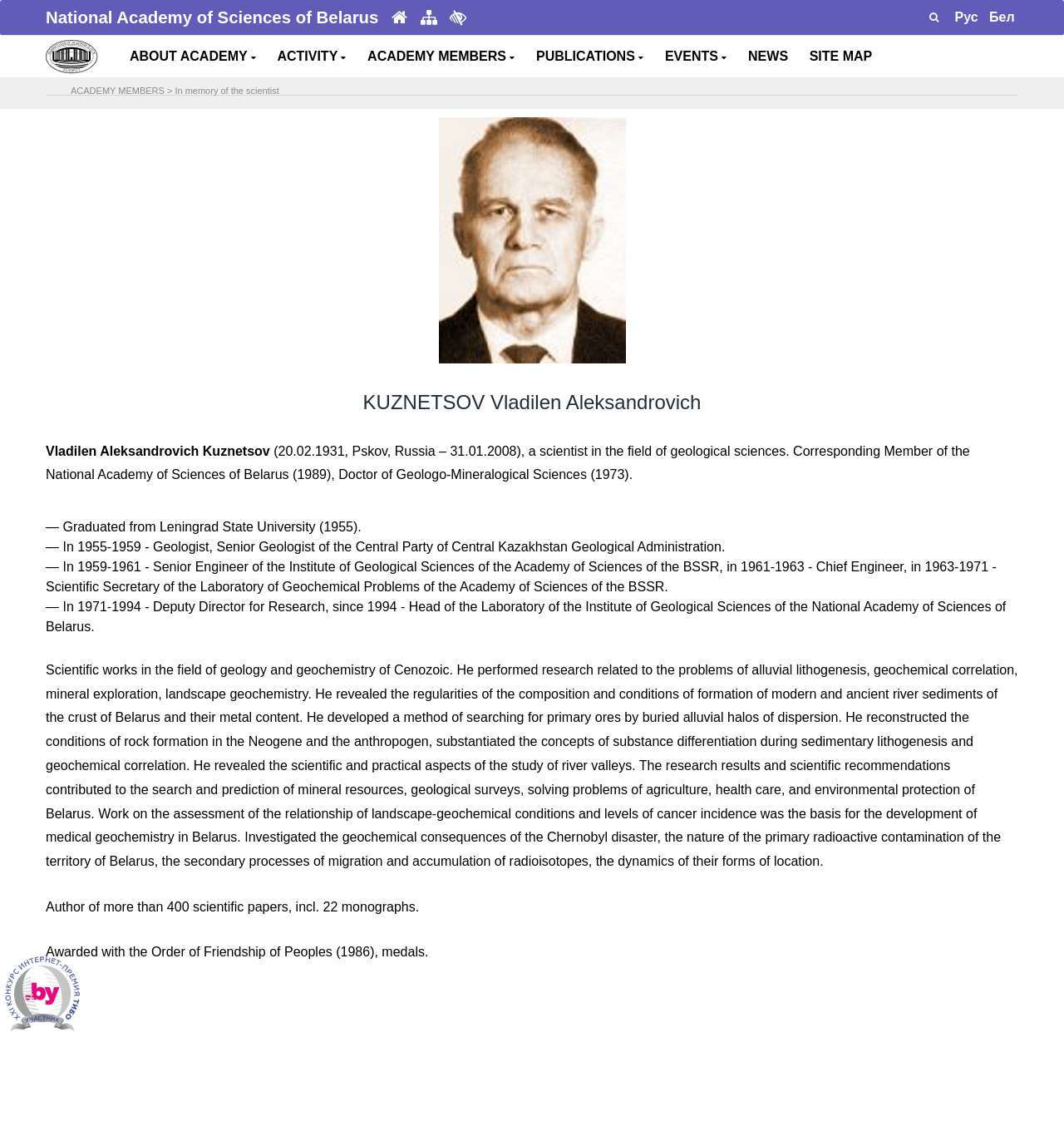Determine the bounding box coordinates of the clickable region to follow the instruction: "Switch to Russian language".

[0.894, 0.009, 0.923, 0.021]